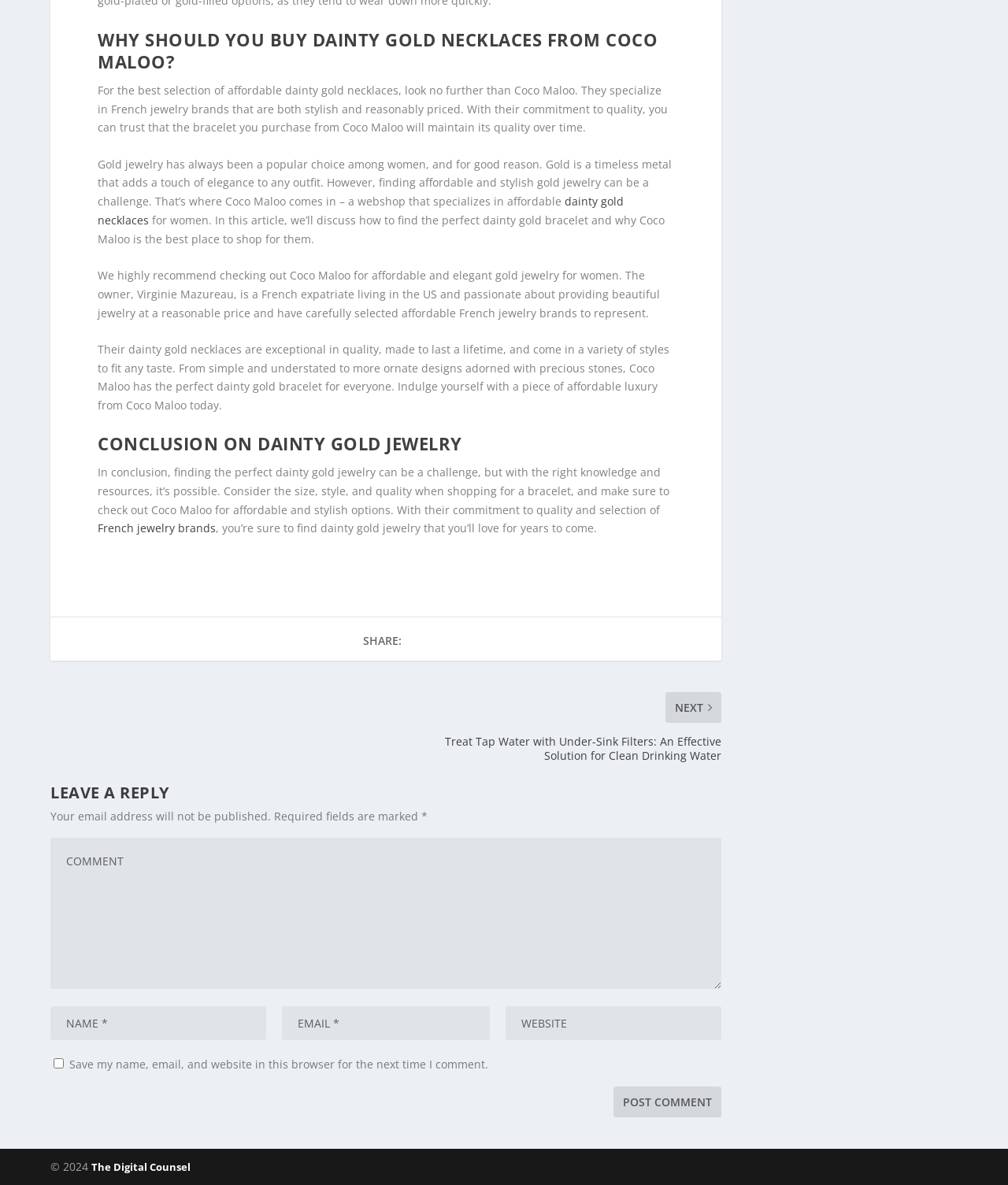Show the bounding box coordinates for the element that needs to be clicked to execute the following instruction: "Enter your name in the 'NAME *' field". Provide the coordinates in the form of four float numbers between 0 and 1, i.e., [left, top, right, bottom].

[0.05, 0.84, 0.264, 0.868]